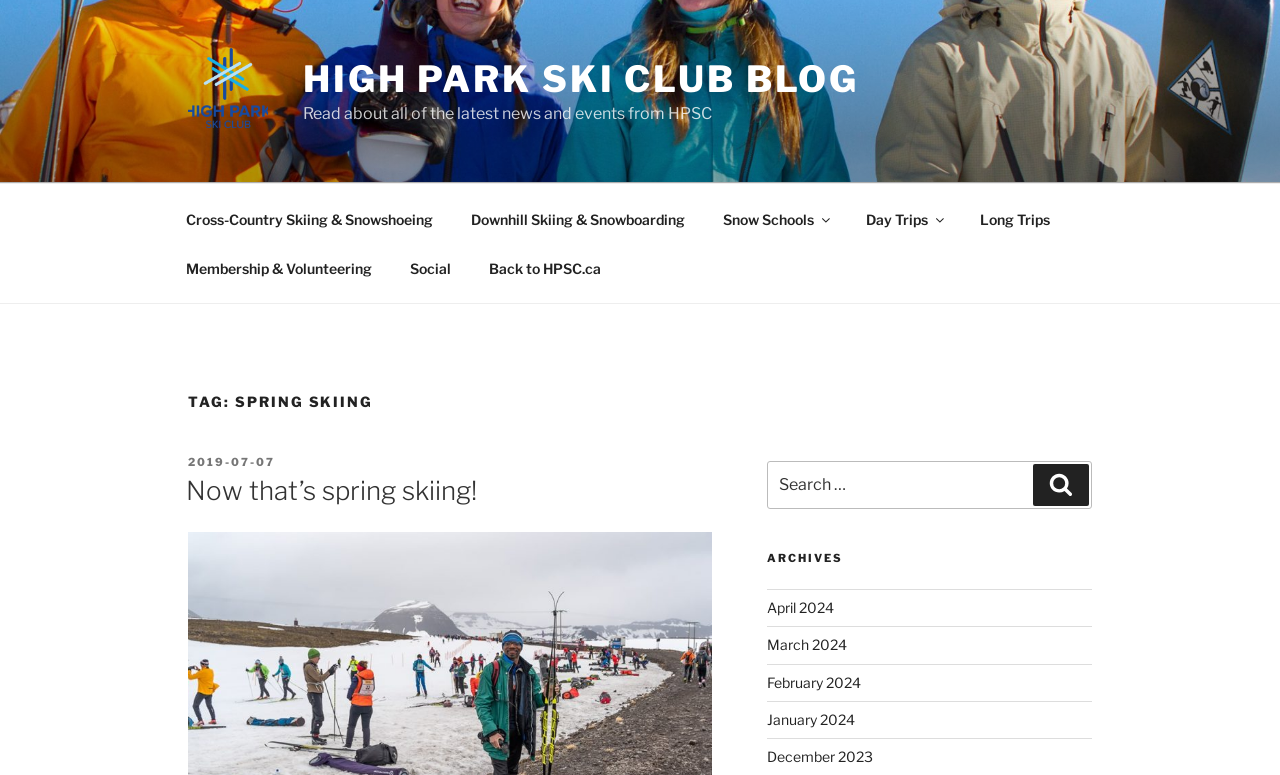How many links are there in the top menu?
Please provide a comprehensive answer based on the visual information in the image.

The question can be answered by counting the number of links under the navigation element 'Top Menu', which are 'Cross-Country Skiing & Snowshoeing', 'Downhill Skiing & Snowboarding', 'Snow Schools', 'Day Trips', 'Long Trips', 'Membership & Volunteering', 'Social', and 'Back to HPSC.ca'.